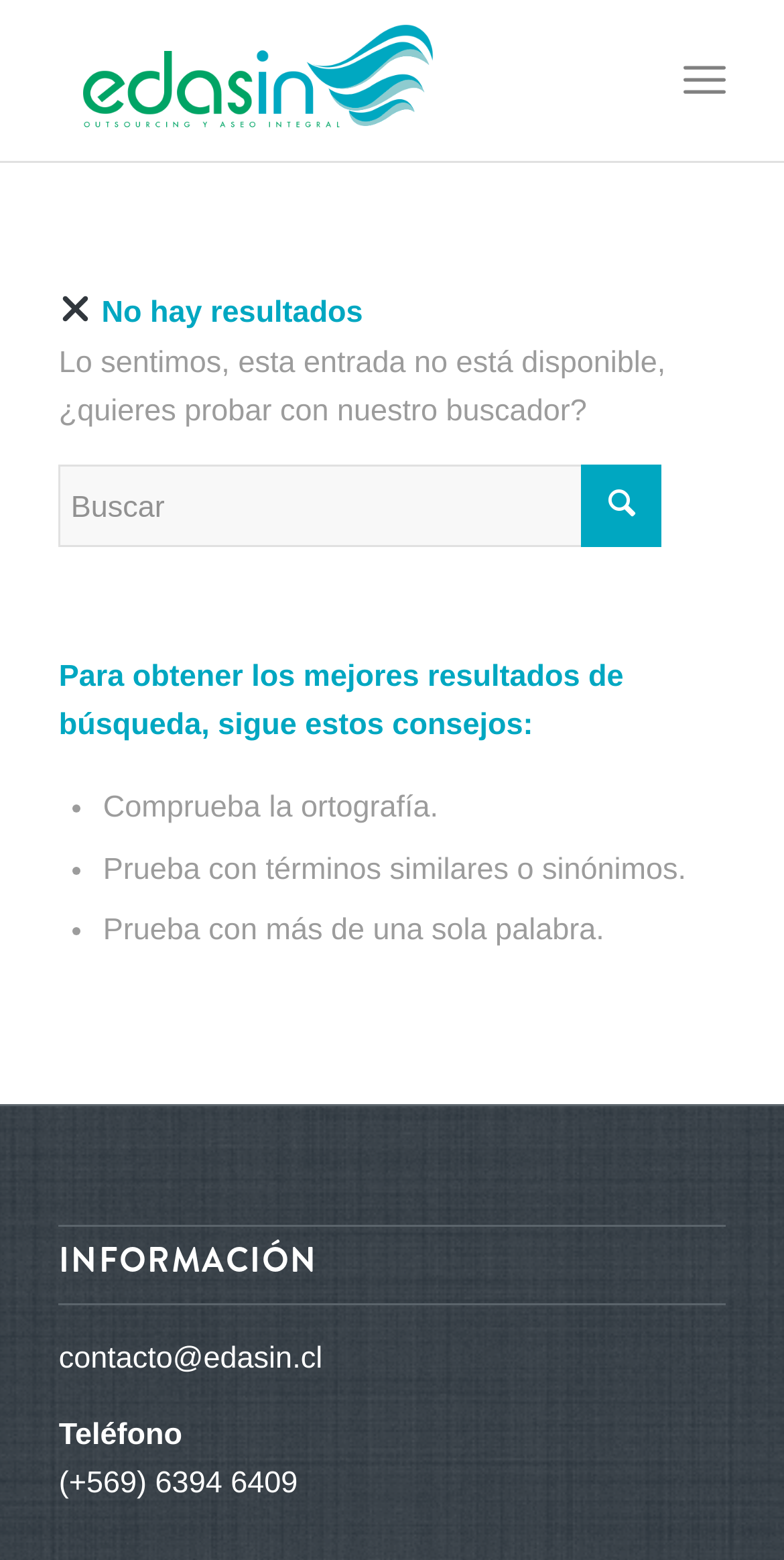Answer the question with a single word or phrase: 
What is the phone number of the website?

(+569) 6394 6409